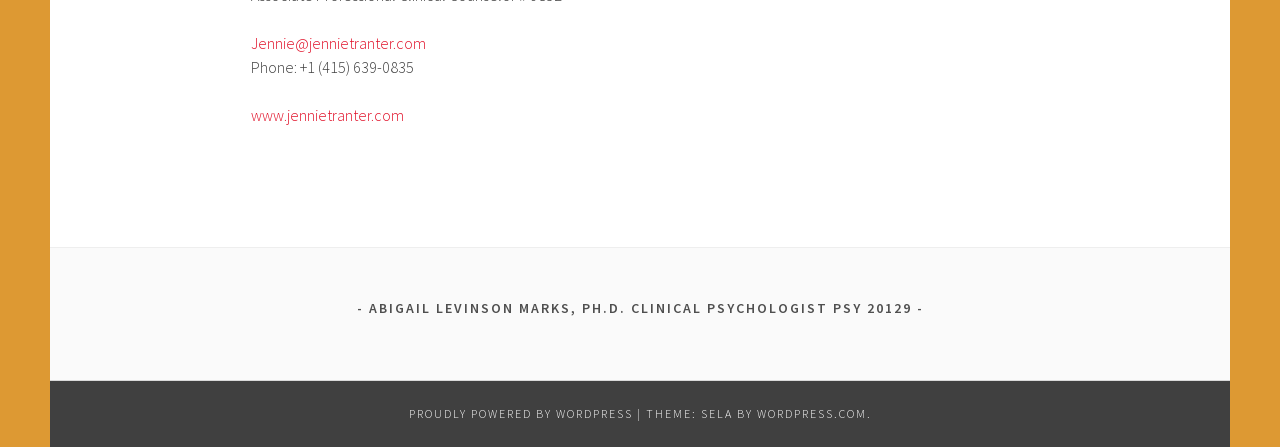For the following element description, predict the bounding box coordinates in the format (top-left x, top-left y, bottom-right x, bottom-right y). All values should be floating point numbers between 0 and 1. Description: WordPress.com

[0.591, 0.908, 0.677, 0.941]